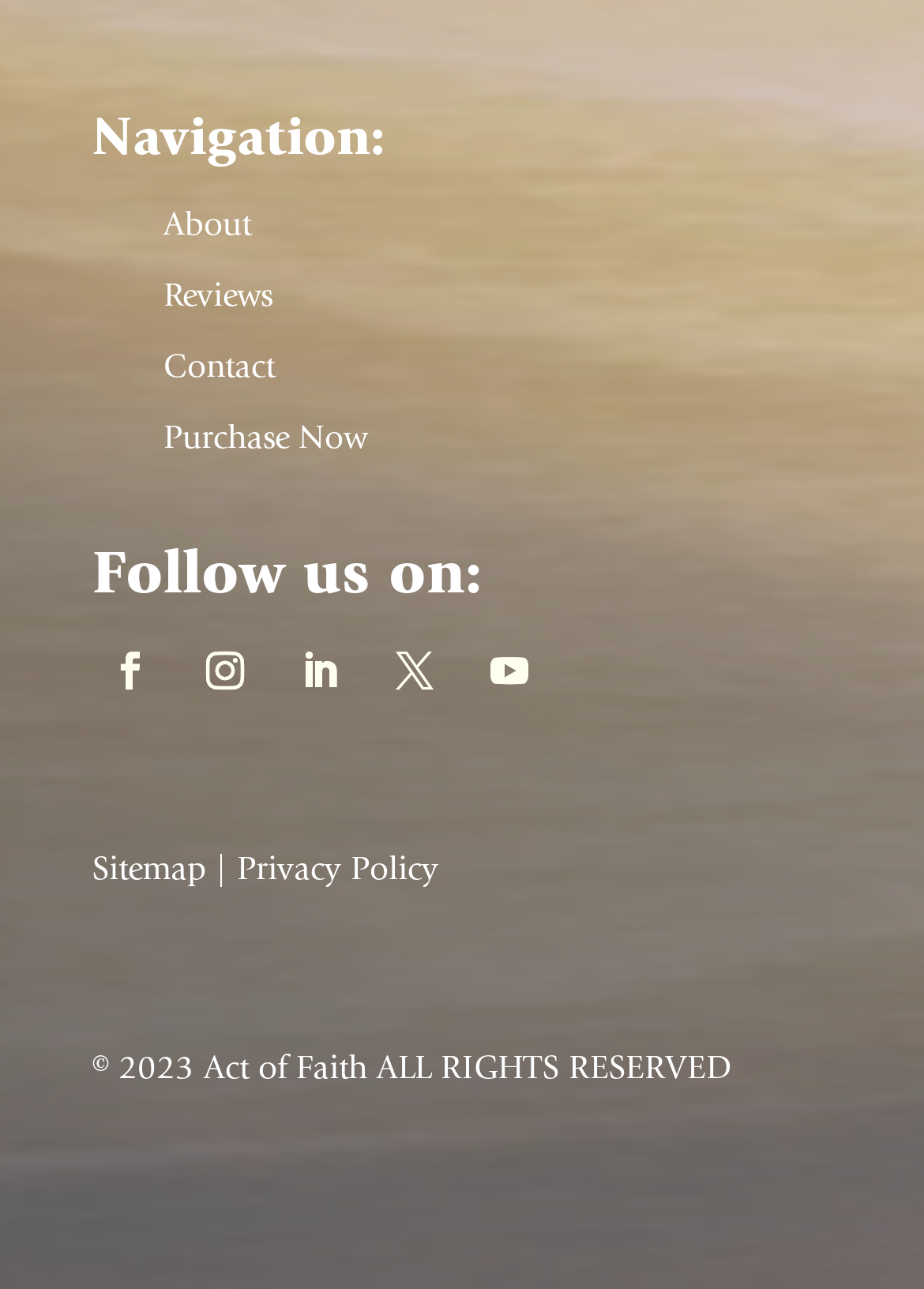Determine the bounding box coordinates for the area that needs to be clicked to fulfill this task: "Follow us on Facebook". The coordinates must be given as four float numbers between 0 and 1, i.e., [left, top, right, bottom].

[0.1, 0.49, 0.182, 0.549]